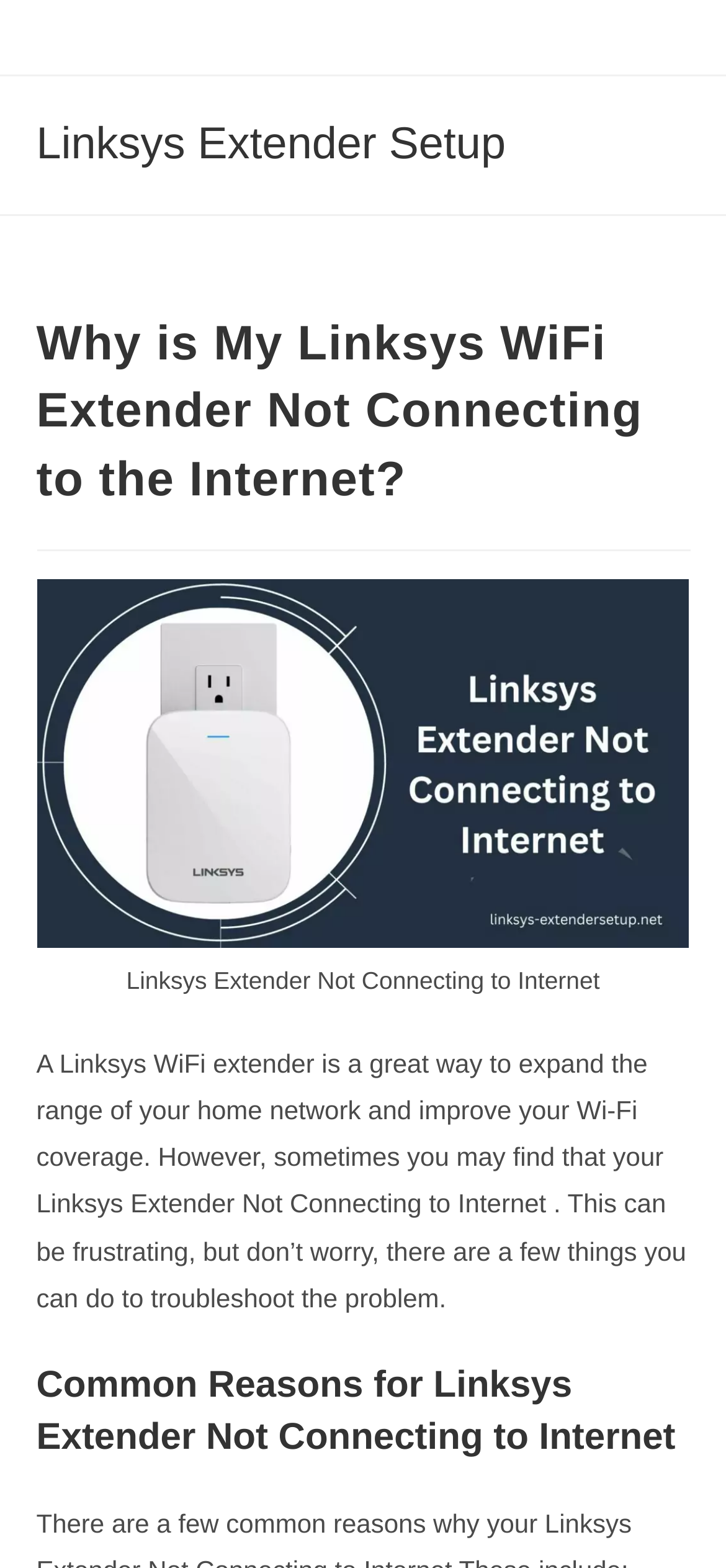Is the webpage about troubleshooting a problem?
Answer with a single word or phrase by referring to the visual content.

yes